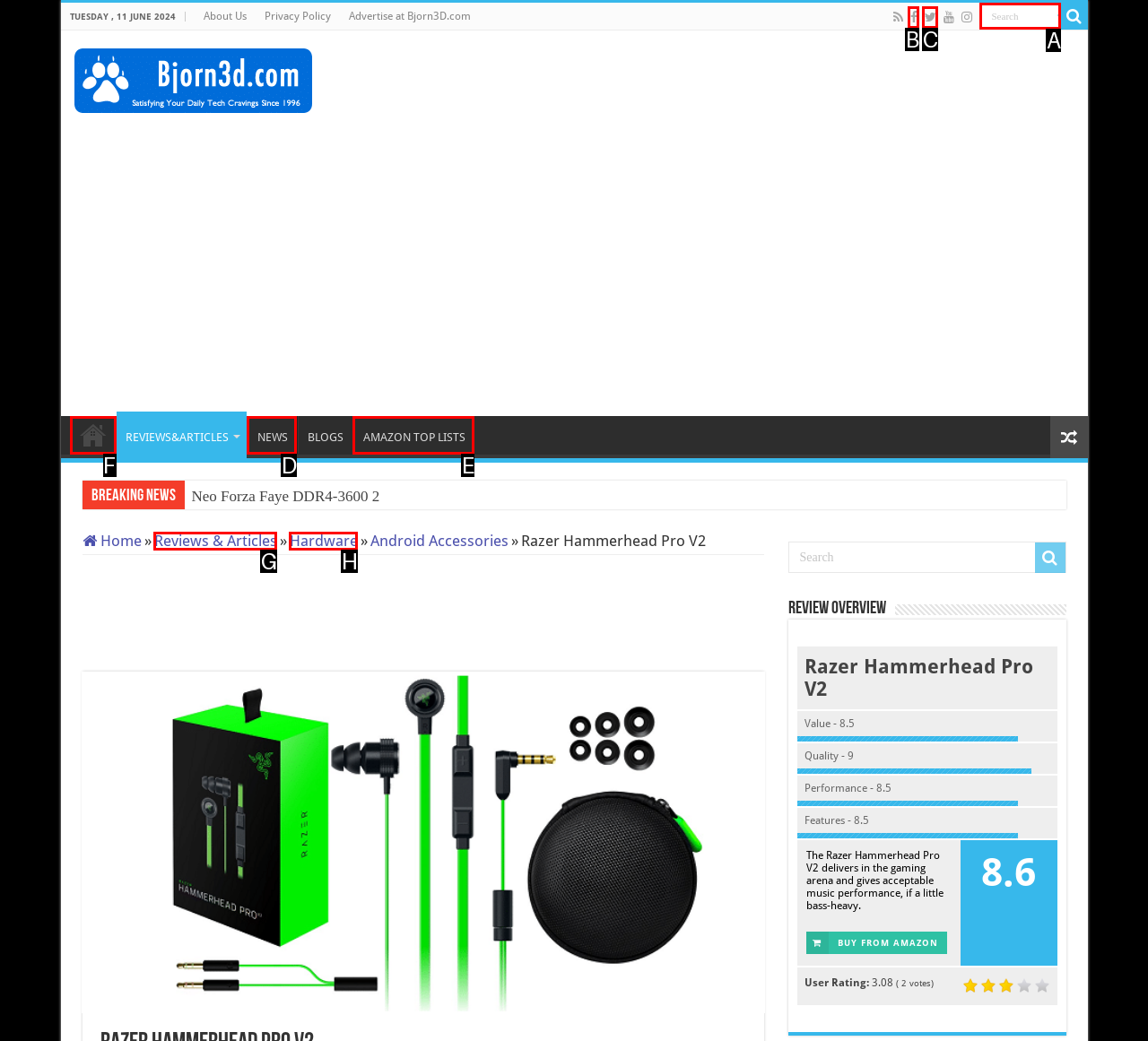Identify which lettered option to click to carry out the task: Go to Home page. Provide the letter as your answer.

F